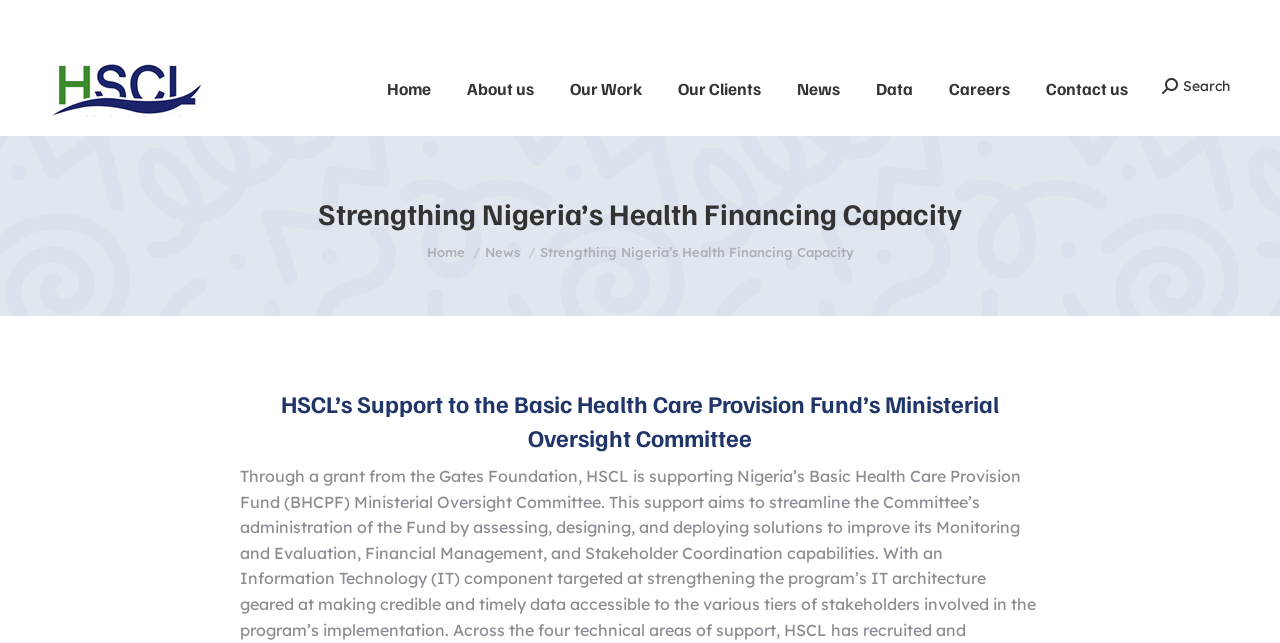Is there a search function on the webpage?
Carefully analyze the image and provide a thorough answer to the question.

I looked at the elements on the webpage, and I saw a search input field with a search icon, which suggests that there is a search function on the webpage.